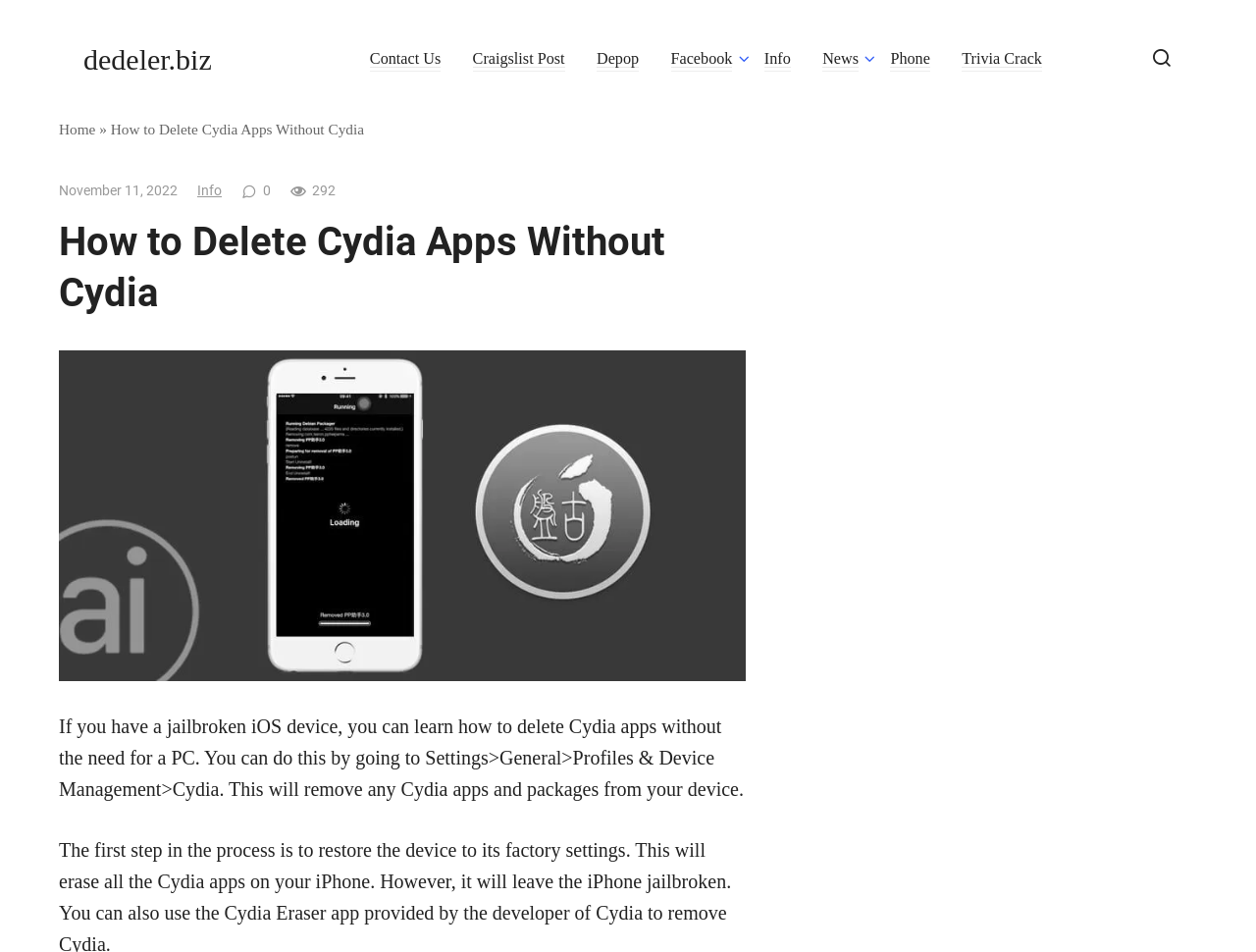Please provide a short answer using a single word or phrase for the question:
How many images are on the webpage?

1